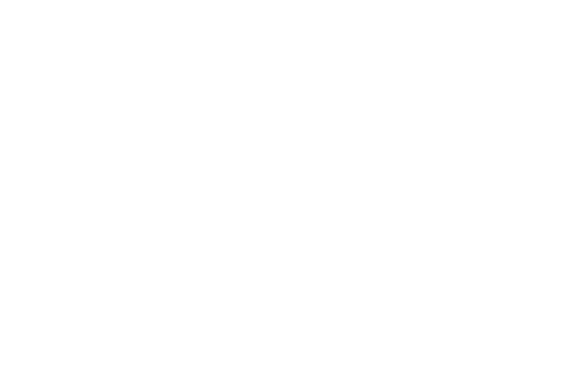Please answer the following question using a single word or phrase: Is the Paola dining table set available for immediate delivery?

Yes